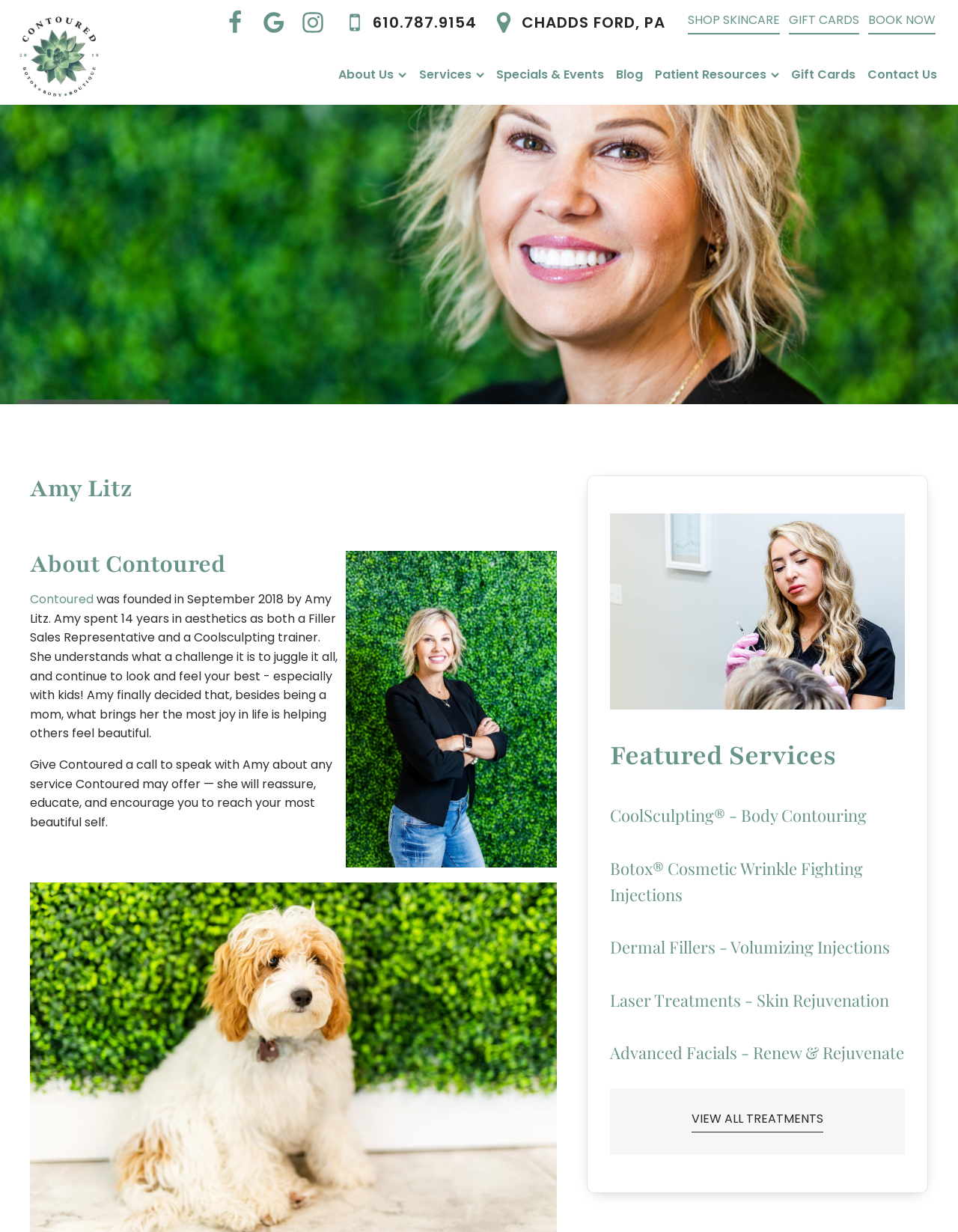Provide a comprehensive description of the webpage.

The webpage is about Amy Litz, the owner of Contoured Botox & Weight Loss Med Spa, and her expertise in beauty and wellness. At the top left corner, there is a Contoured logo, which is an image. Below the logo, there are three social media links, namely Facebook, Google, and Instagram, represented by their respective icons. 

To the right of the social media links, there is a phone number, 610.787.9154, and an address, CHADDS FORD, PA. Below these, there are four links: SHOP SKINCARE, GIFT CARDS, BOOK NOW, and a map marker icon. 

The main content of the webpage starts with a heading "Amy Litz" followed by a subheading "About Contoured". Below this, there is a paragraph of text describing Amy's background and experience in aesthetics. 

Next to the text, there is an image of Amy Litz, the owner of the Med Spa. Below the image, there is another paragraph of text describing the services offered by Contoured. 

Further down, there is a heading "Featured Services" followed by five links to specific services: CoolSculpting, Botox, Dermal Fillers, Laser Treatments, and Advanced Facials. At the bottom, there is a link to "VIEW ALL TREATMENTS". 

At the top right corner, there are several links to different sections of the website, including About Us, Services, Specials & Events, Blog, Patient Resources, Gift Cards, and Contact Us. Each of these links has a chevron-down icon next to it.